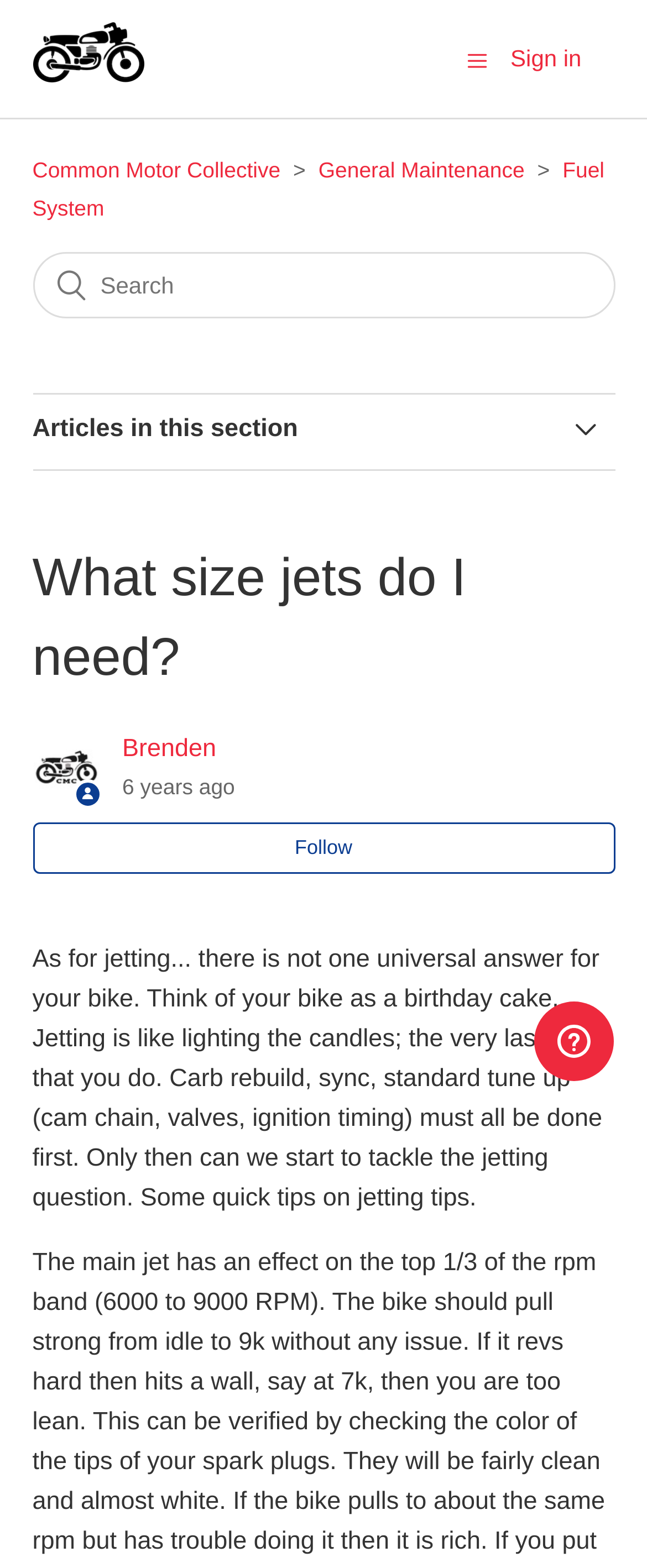What is the author's name of the current article?
Examine the webpage screenshot and provide an in-depth answer to the question.

I found the author's name by looking at the link 'Brenden' below the heading 'What size jets do I need?'.